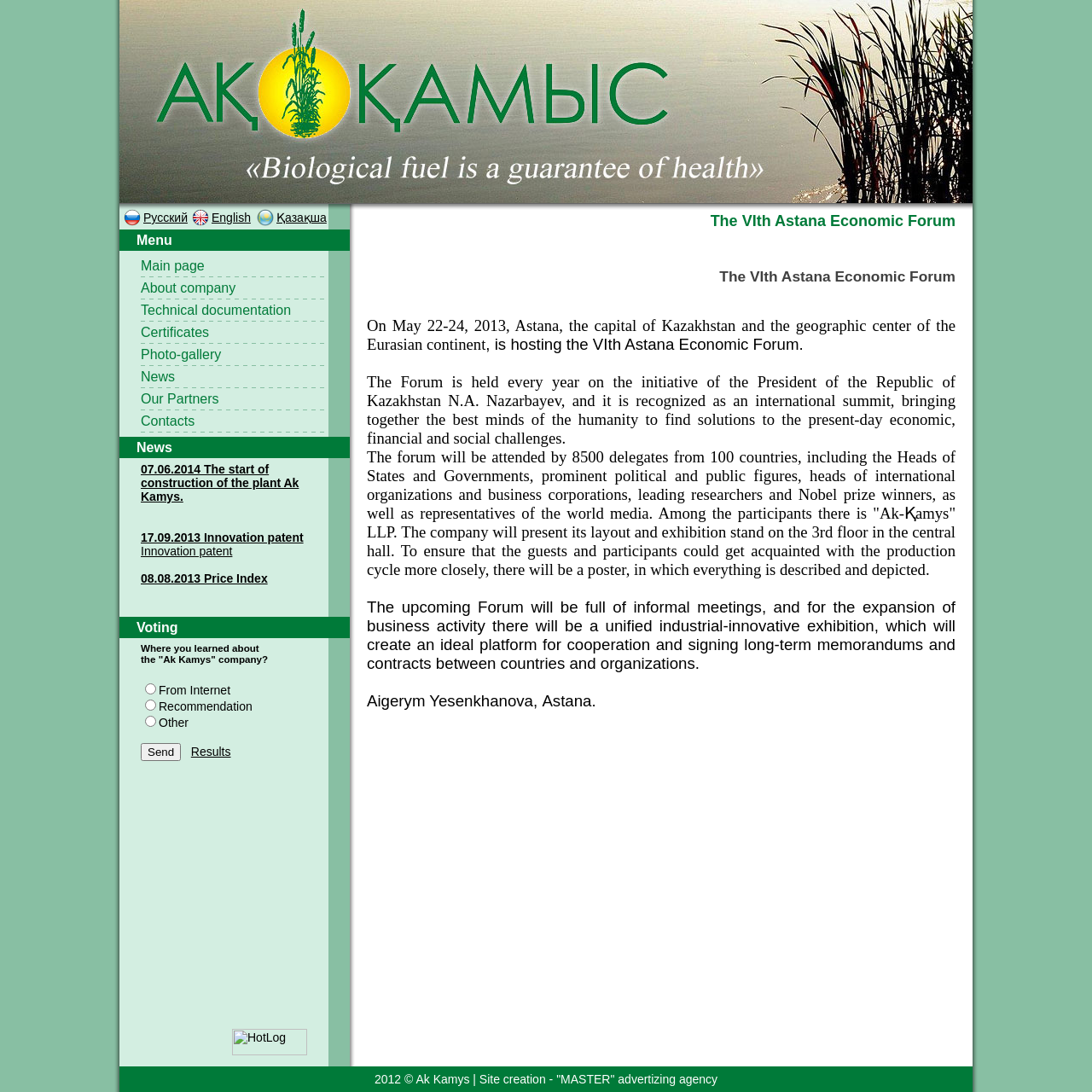Kindly provide the bounding box coordinates of the section you need to click on to fulfill the given instruction: "Open About company page".

[0.129, 0.254, 0.216, 0.27]